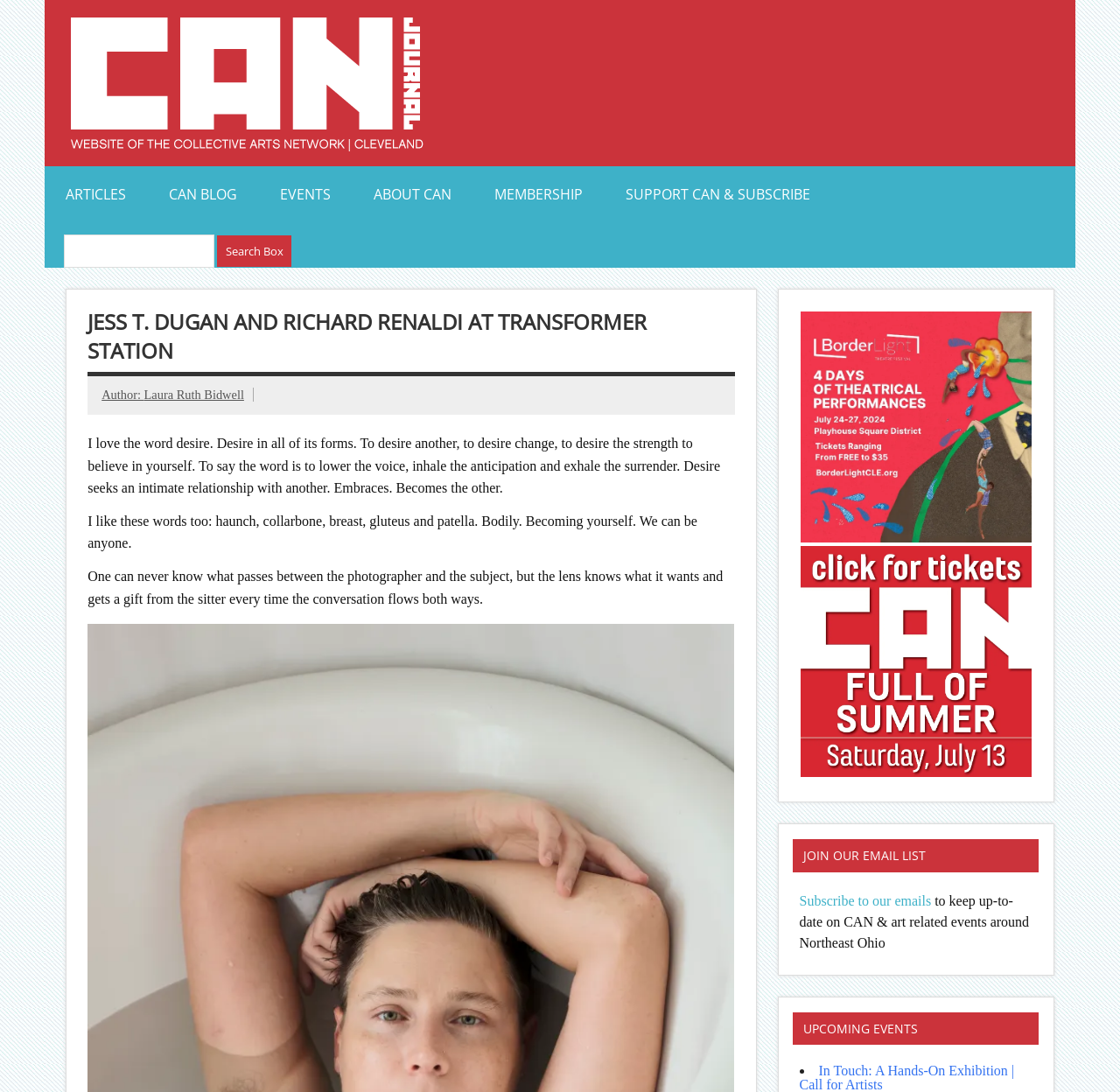Can you identify the bounding box coordinates of the clickable region needed to carry out this instruction: 'view archives for December 2022'? The coordinates should be four float numbers within the range of 0 to 1, stated as [left, top, right, bottom].

None